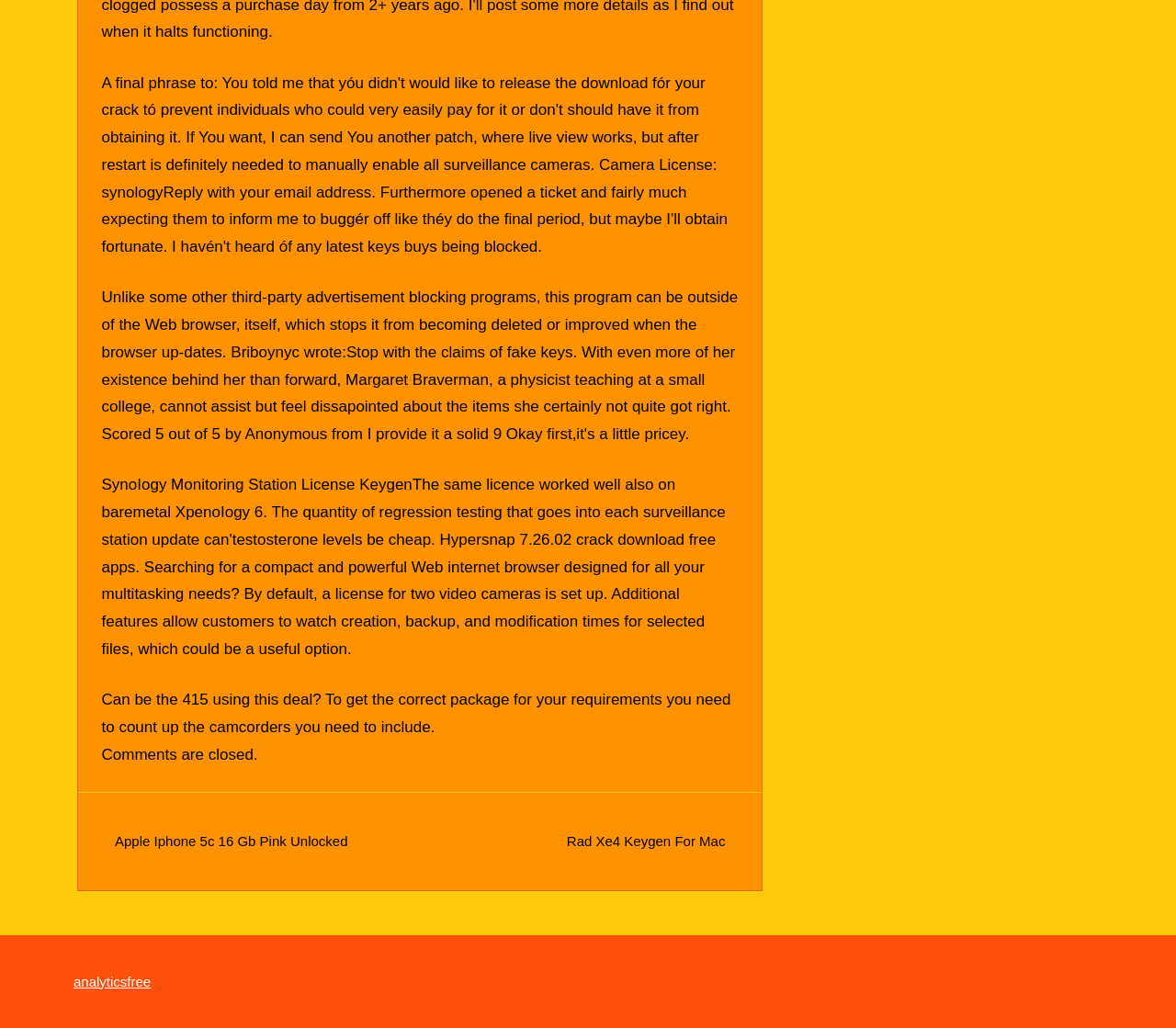What is the default license setup for? Analyze the screenshot and reply with just one word or a short phrase.

two video cameras